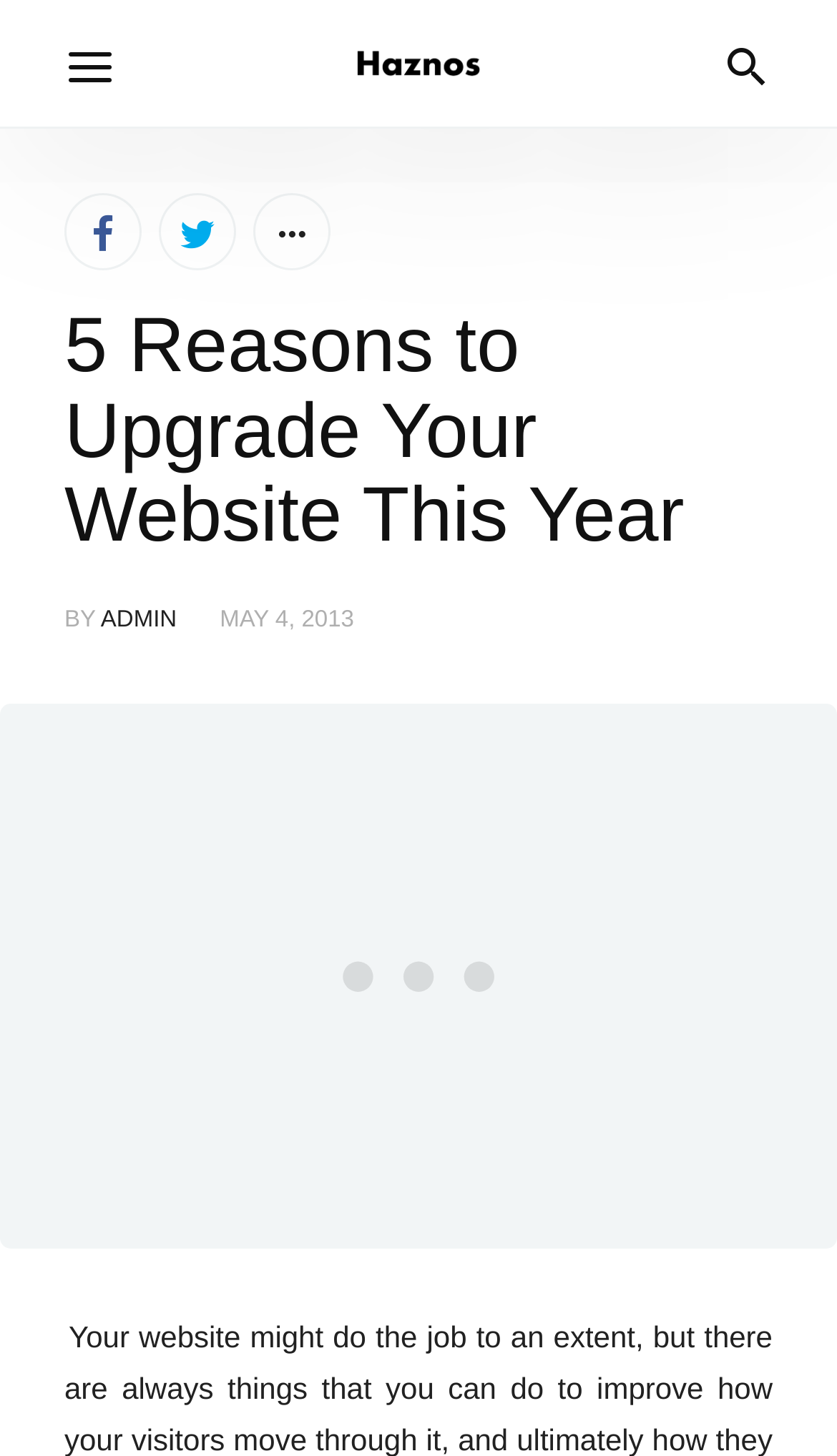Give a one-word or phrase response to the following question: What is the position of the link with the icon ''?

Above the main heading